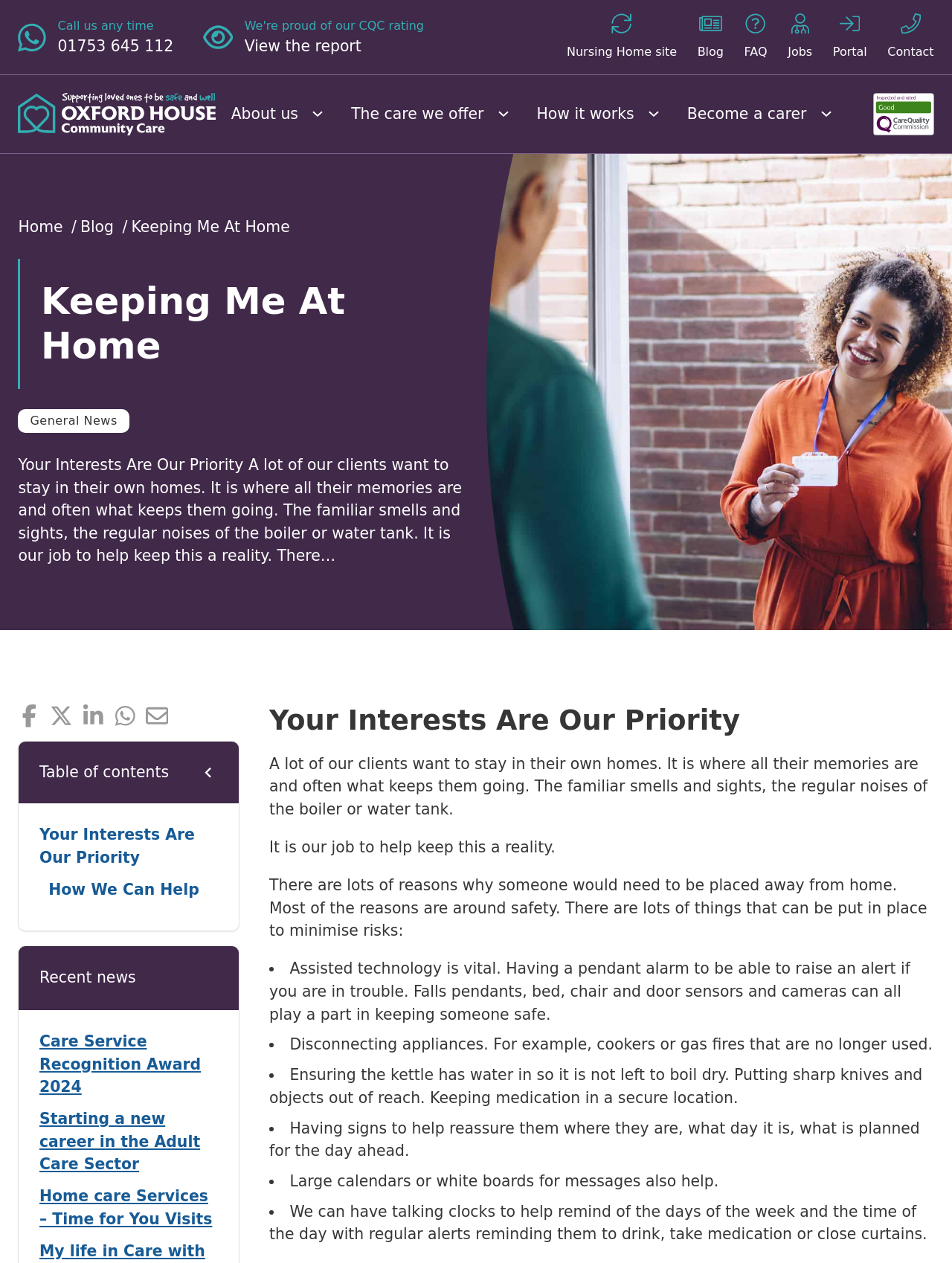Utilize the details in the image to thoroughly answer the following question: What is the name of the care service?

I found the name of the care service by looking at the logo image with the text 'Oxford House Community Care logo' and its corresponding link element.